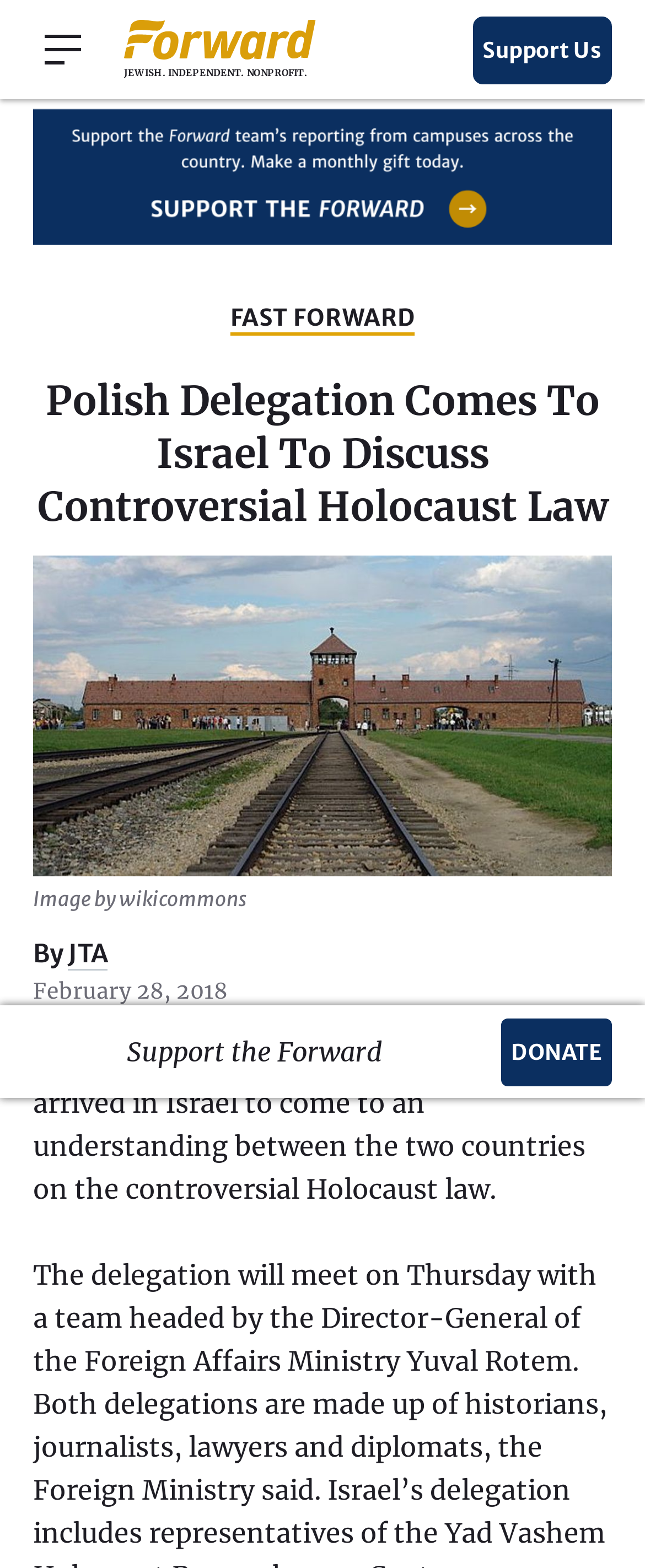Determine the bounding box coordinates for the area that should be clicked to carry out the following instruction: "Browse Financial Planning resources".

None